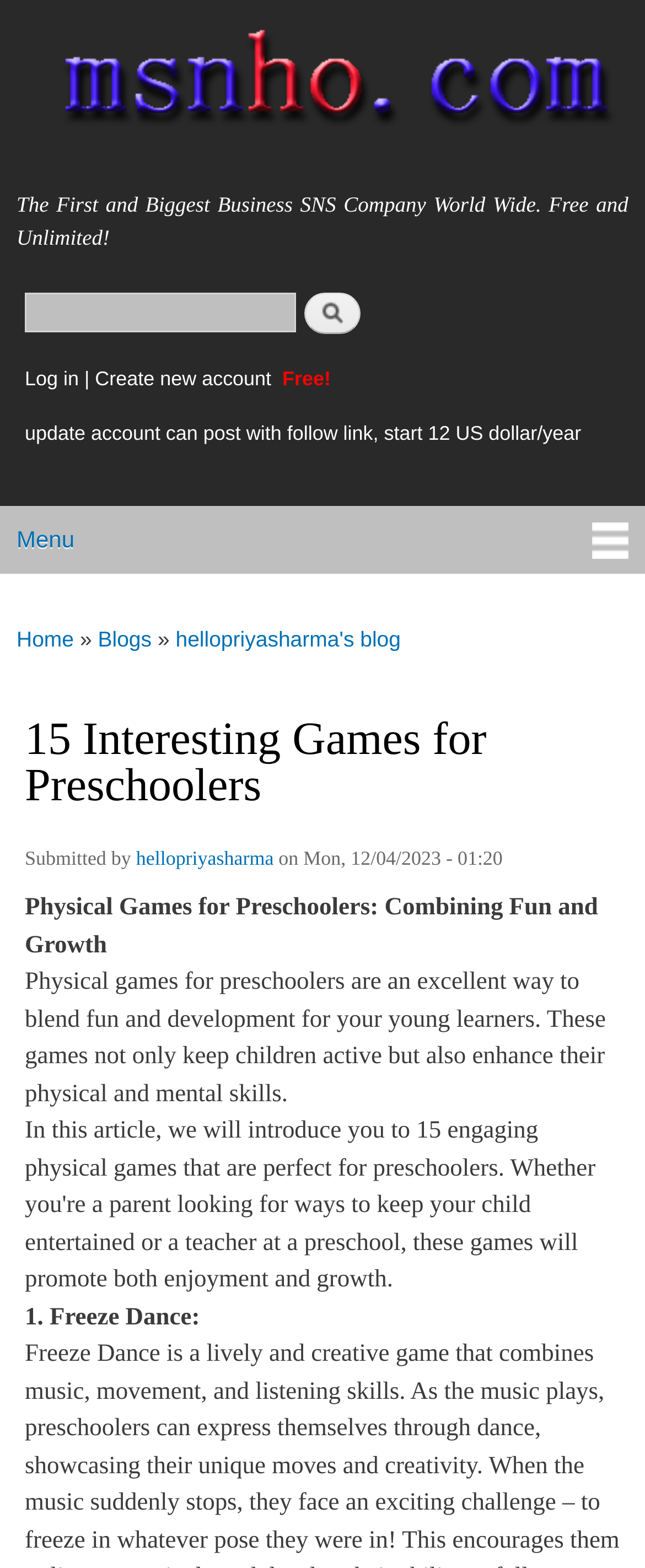What is the main topic of the webpage?
Look at the screenshot and respond with one word or a short phrase.

Games for Preschoolers